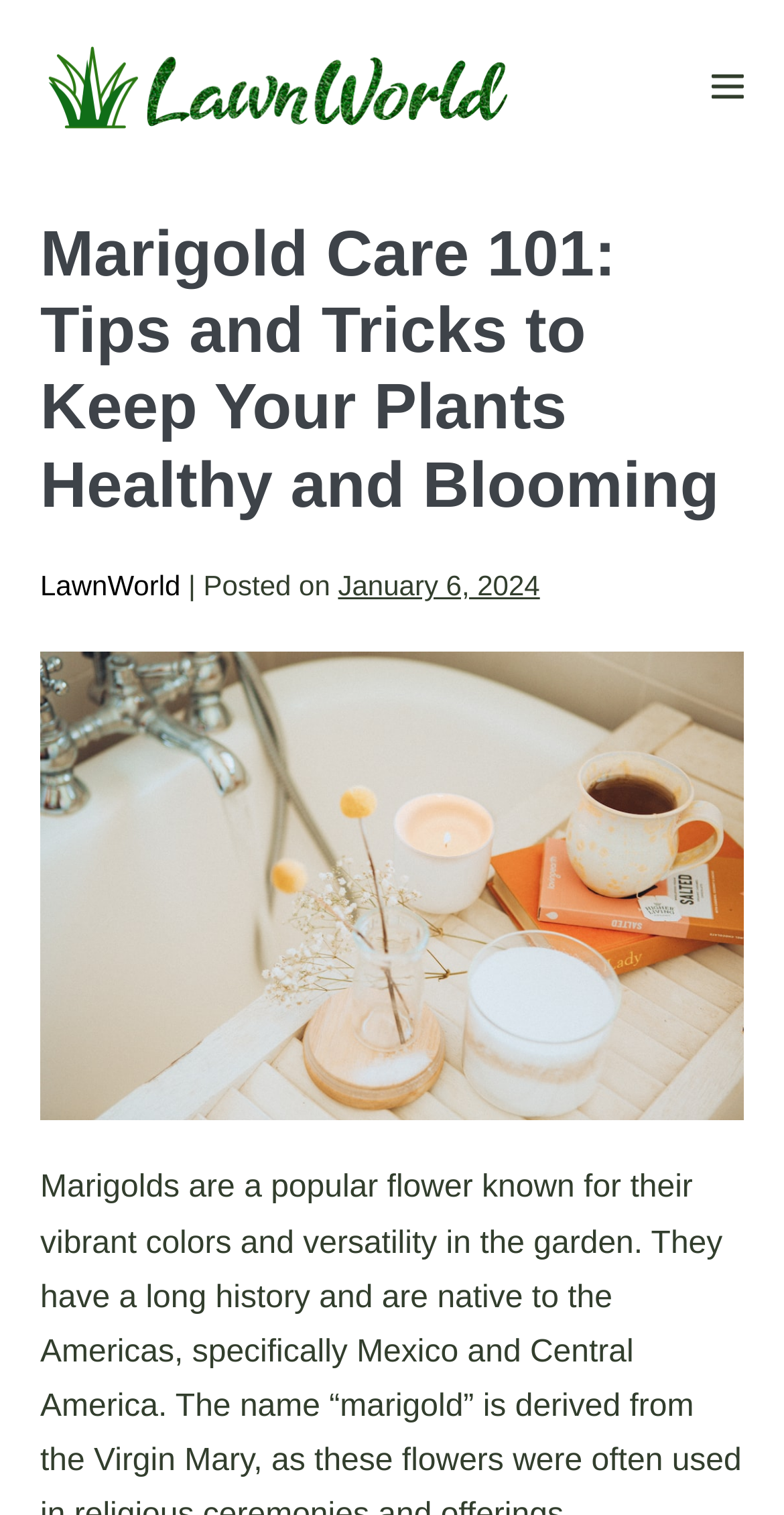Use a single word or phrase to answer the question: What is the category of the article?

Marigold Care